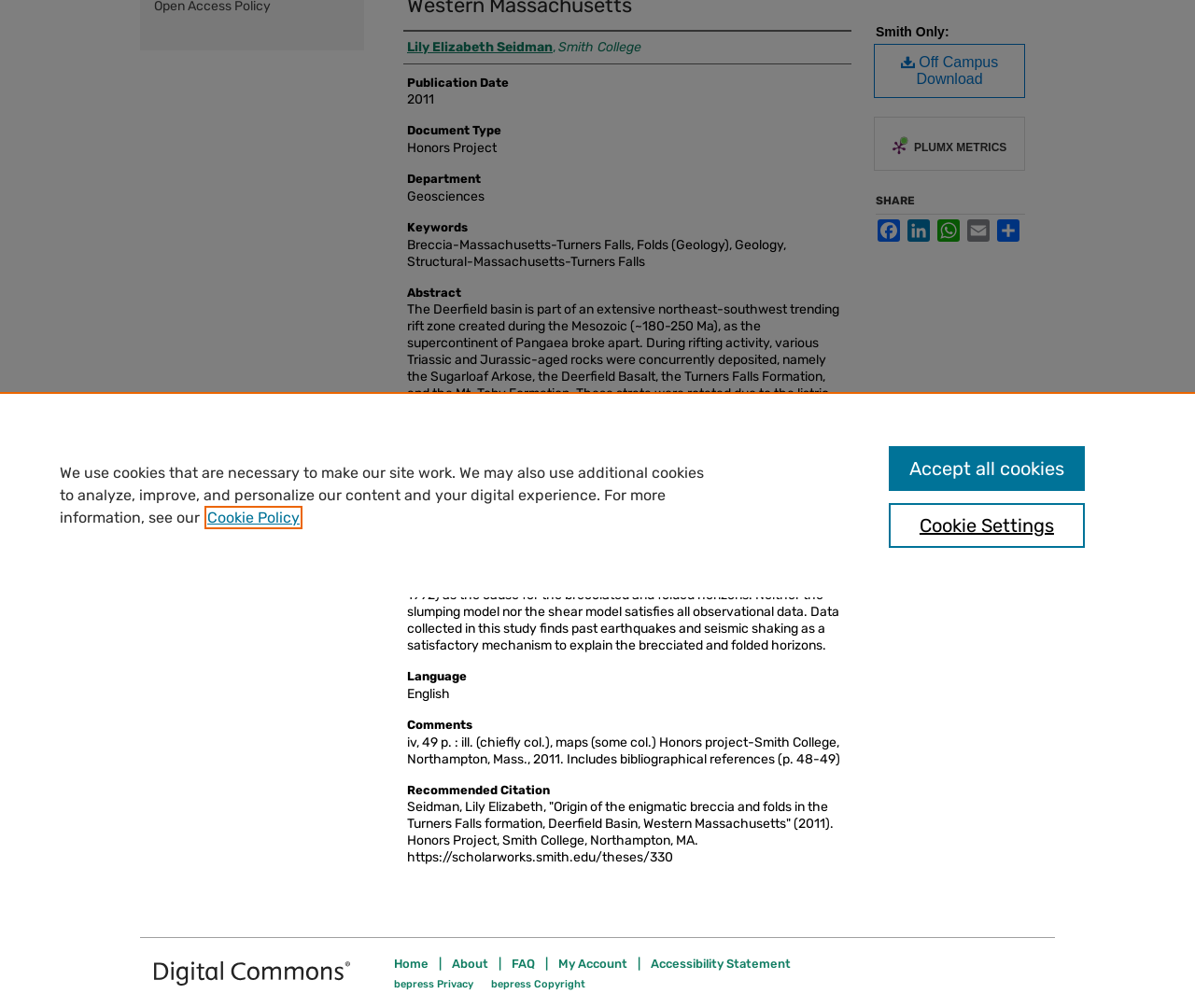Bounding box coordinates are specified in the format (top-left x, top-left y, bottom-right x, bottom-right y). All values are floating point numbers bounded between 0 and 1. Please provide the bounding box coordinate of the region this sentence describes: Accessibility Statement

[0.545, 0.949, 0.662, 0.963]